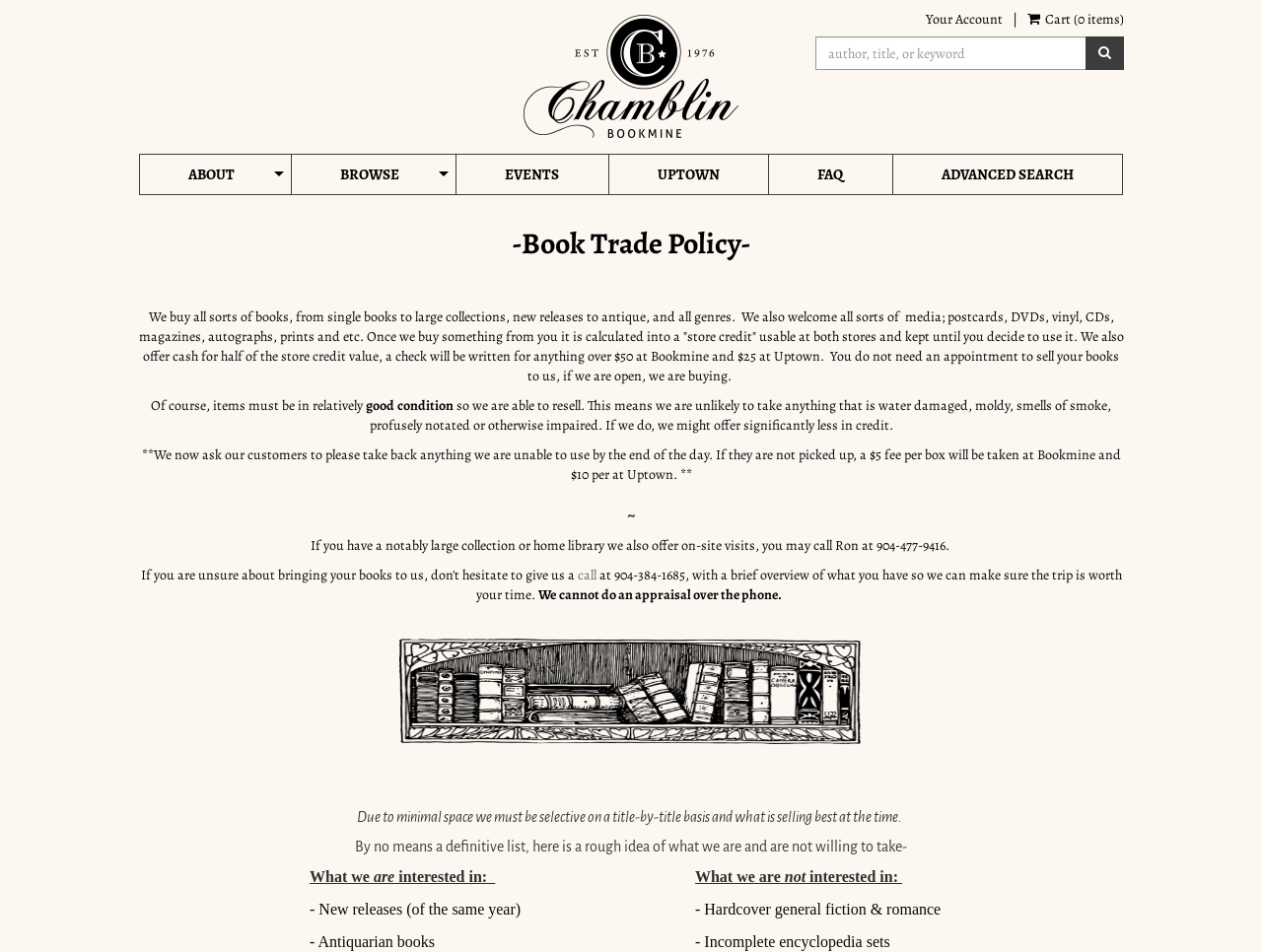Respond with a single word or phrase:
What types of media do they buy?

Postcards, DVDs, vinyl, CDs, magazines, autographs, prints